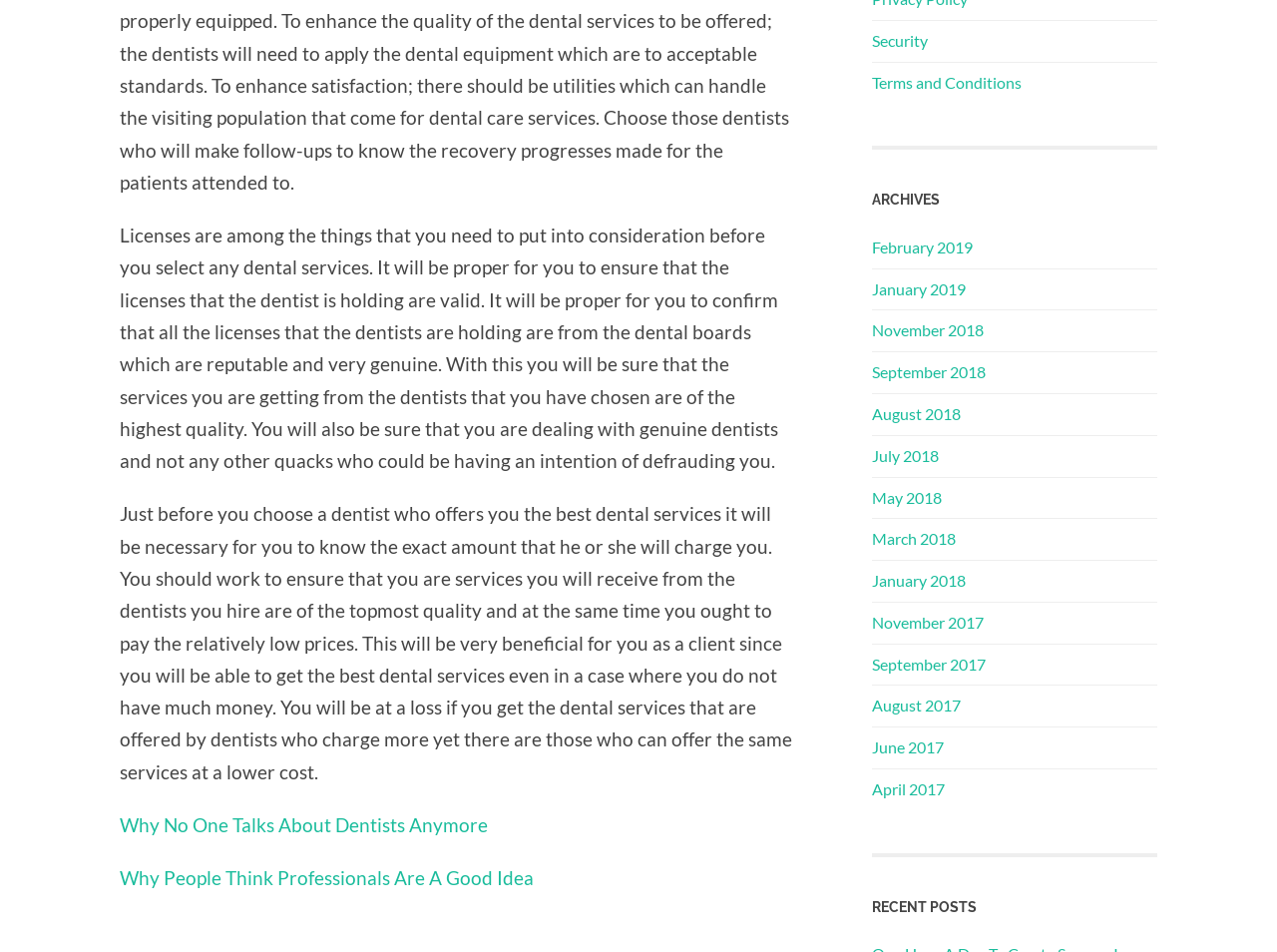Provide the bounding box coordinates of the UI element that matches the description: "Security".

[0.683, 0.032, 0.727, 0.052]